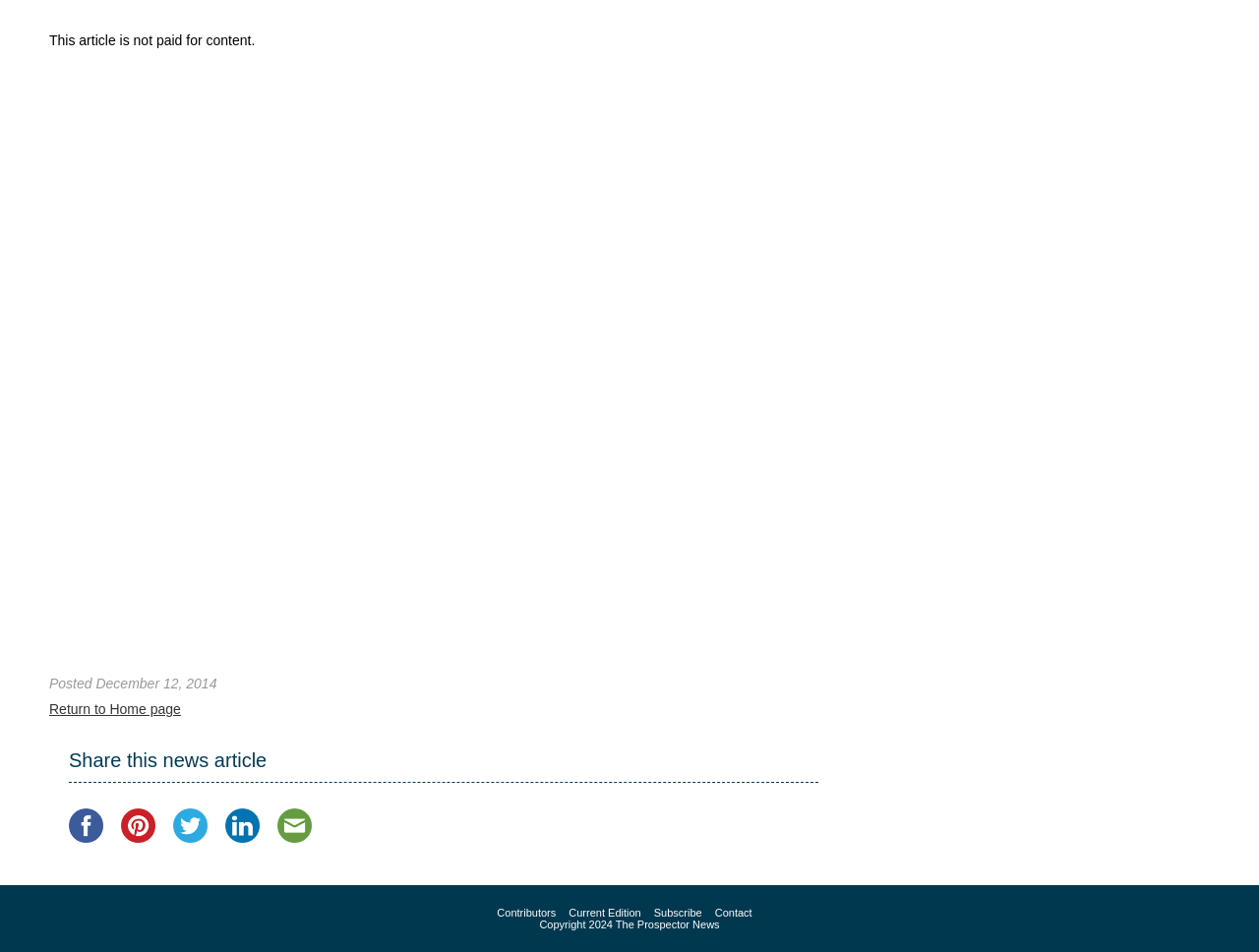Please identify the bounding box coordinates of the element on the webpage that should be clicked to follow this instruction: "View Contributors". The bounding box coordinates should be given as four float numbers between 0 and 1, formatted as [left, top, right, bottom].

[0.395, 0.953, 0.442, 0.965]